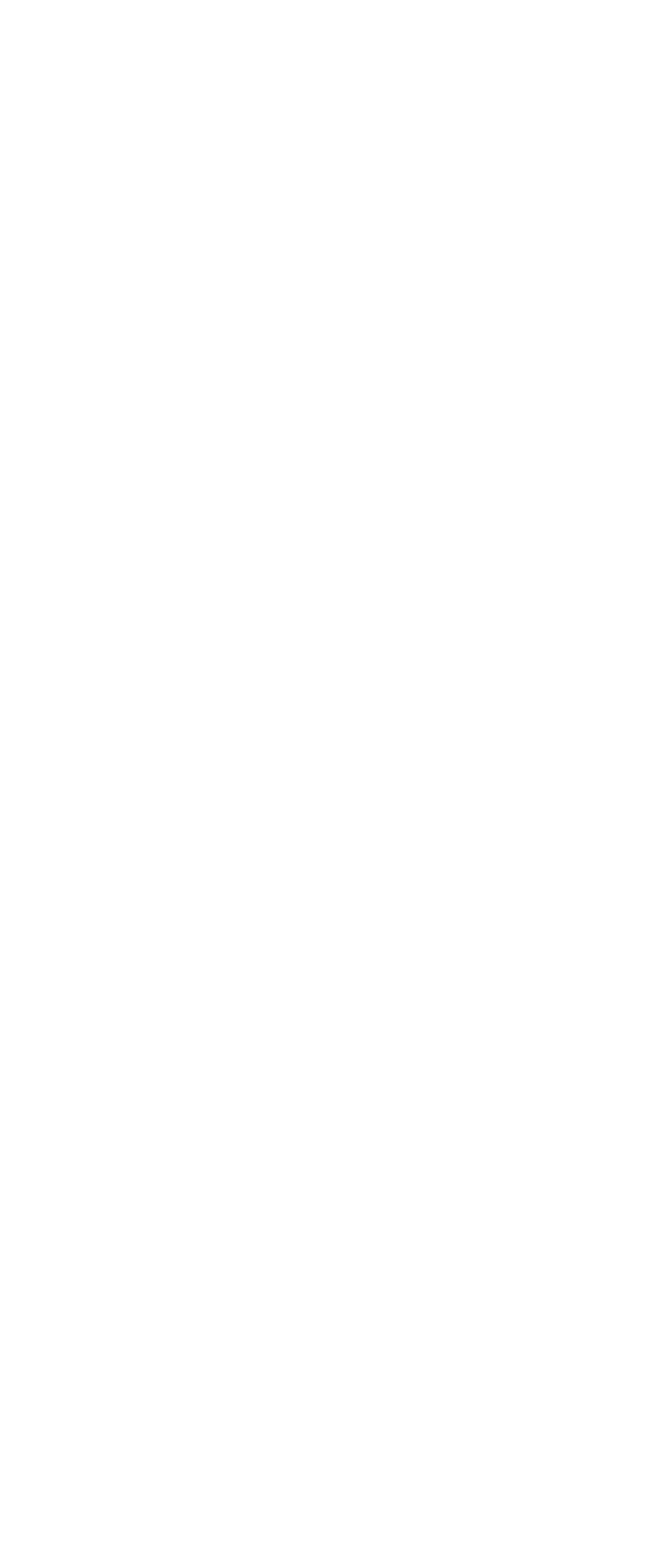Based on the image, provide a detailed and complete answer to the question: 
What is the company's registered capital?

The company's registered capital can be found in the top section of the webpage, where it is listed as 'Cap. Soc € 154.800,00 i.v.'.